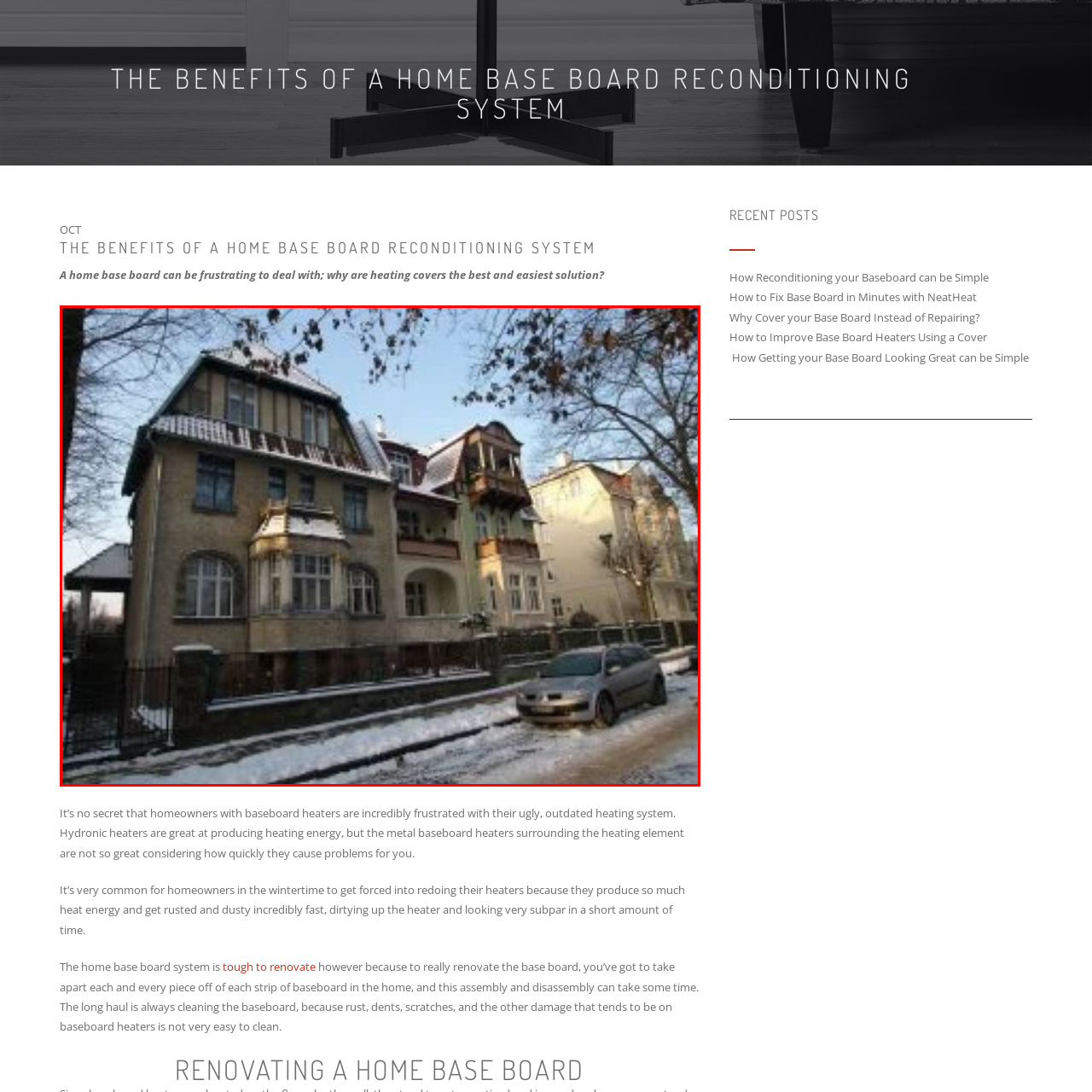Thoroughly describe the contents of the image enclosed in the red rectangle.

The image showcases a charming street view featuring several elegantly designed houses, set against a serene winter backdrop. The foreground highlights a silver car parked along the lightly snow-covered street, adding to the tranquil atmosphere. The buildings exhibit a variety of architectural styles, with the main house characterized by its large bay window and intricately detailed facade, hinting at the historical significance of the area. The contrasting roofs, decked with snow, and the clustering of trees suggest a peaceful suburban environment, inviting viewers to appreciate the calming beauty of winter in a residential district. This scene perfectly complements the discussion surrounding home base board systems and their aesthetic impact, as the homes' exteriors reflect the ongoing themes of renovation and enhancement in contemporary living spaces.